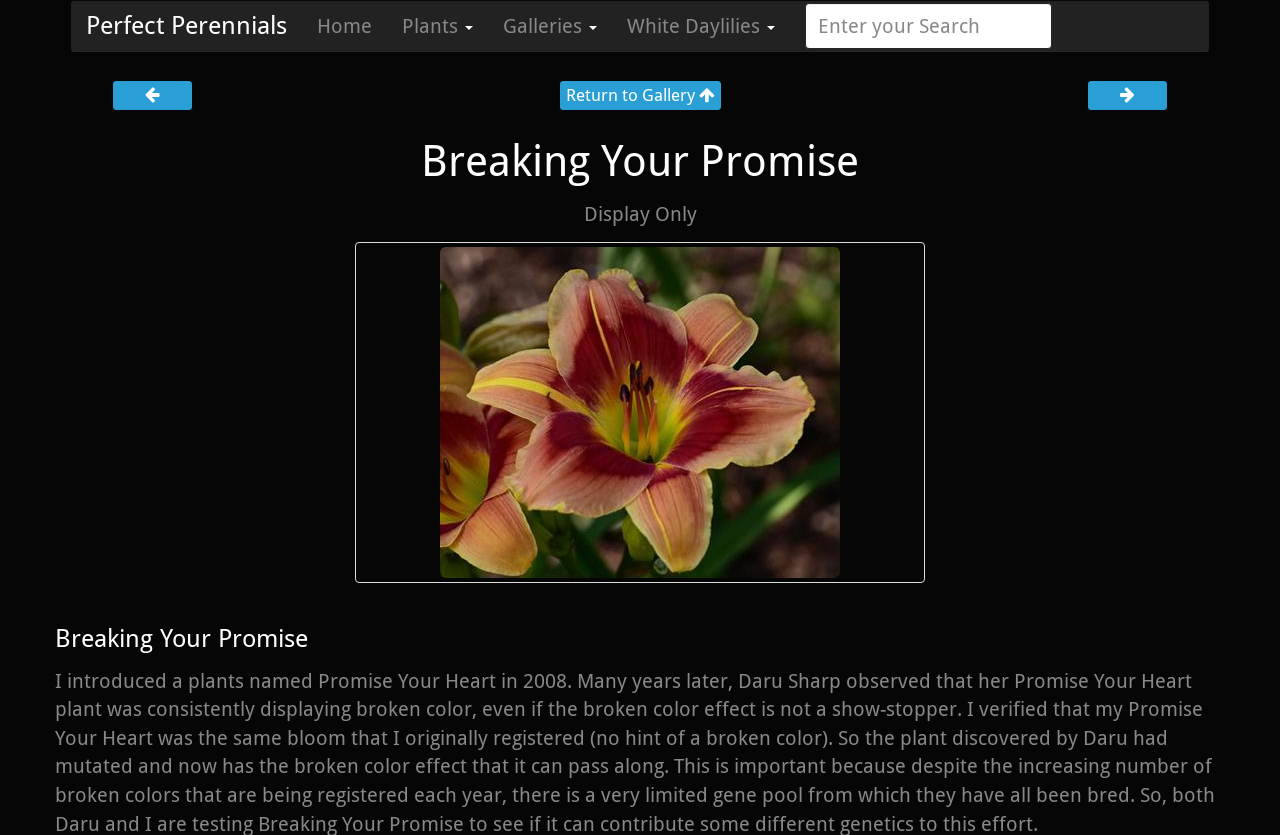Explain in detail what is displayed on the webpage.

The webpage is titled "Perfect Perennials - Breaking Your Promise" and has a navigation menu at the top with five links: "Perfect Perennials", "Home", "Plants", "Galleries", and "White Daylilies". To the right of these links, there is a search bar with a placeholder text "Enter your Search". 

Below the navigation menu, there are three social media links, represented by icons, positioned horizontally. 

The main content of the webpage is divided into two sections. The top section has a heading "Breaking Your Promise" and a text "Display Only" below it. 

The bottom section has a large link with the same title "Breaking Your Promise", which contains an image with the same title. This image is positioned in the center of the section, taking up most of the width. 

There is another heading "Breaking Your Promise" at the very bottom of the webpage, which seems to be a duplicate of the one above.